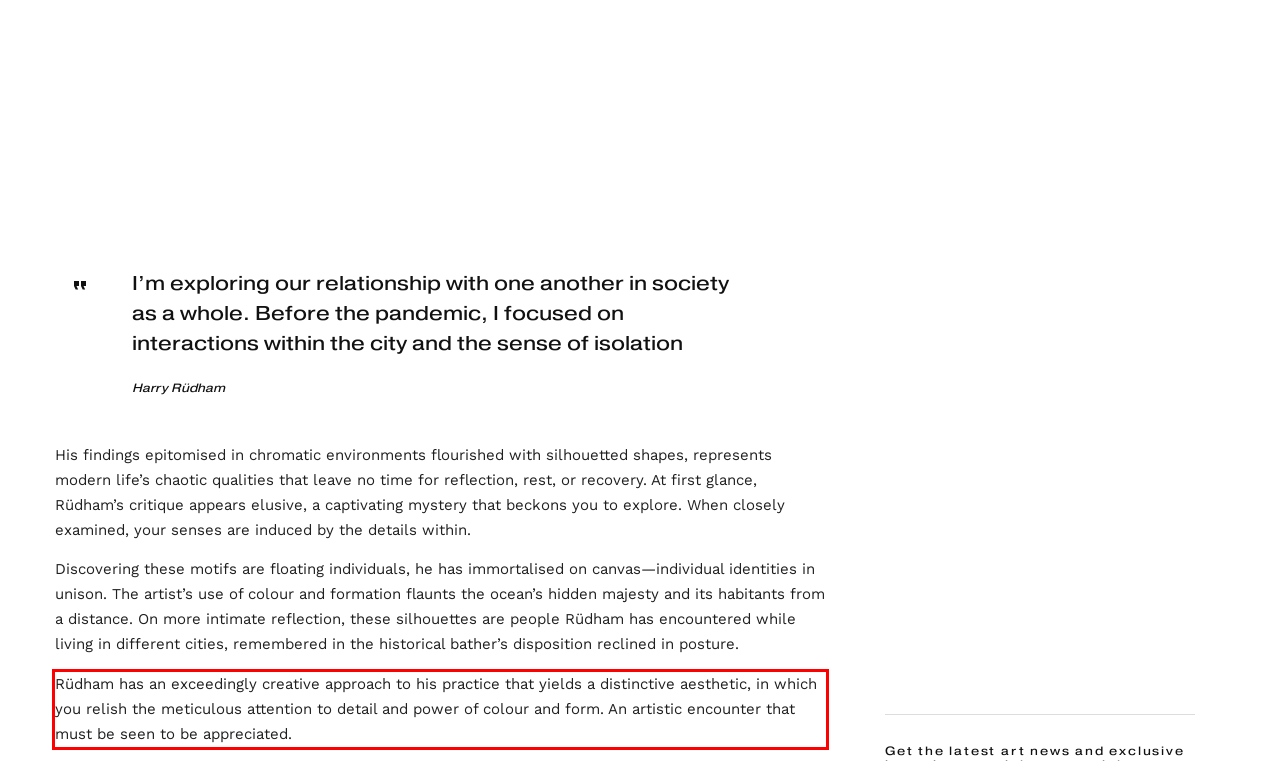Within the screenshot of a webpage, identify the red bounding box and perform OCR to capture the text content it contains.

Rüdham has an exceedingly creative approach to his practice that yields a distinctive aesthetic, in which you relish the meticulous attention to detail and power of colour and form. An artistic encounter that must be seen to be appreciated.